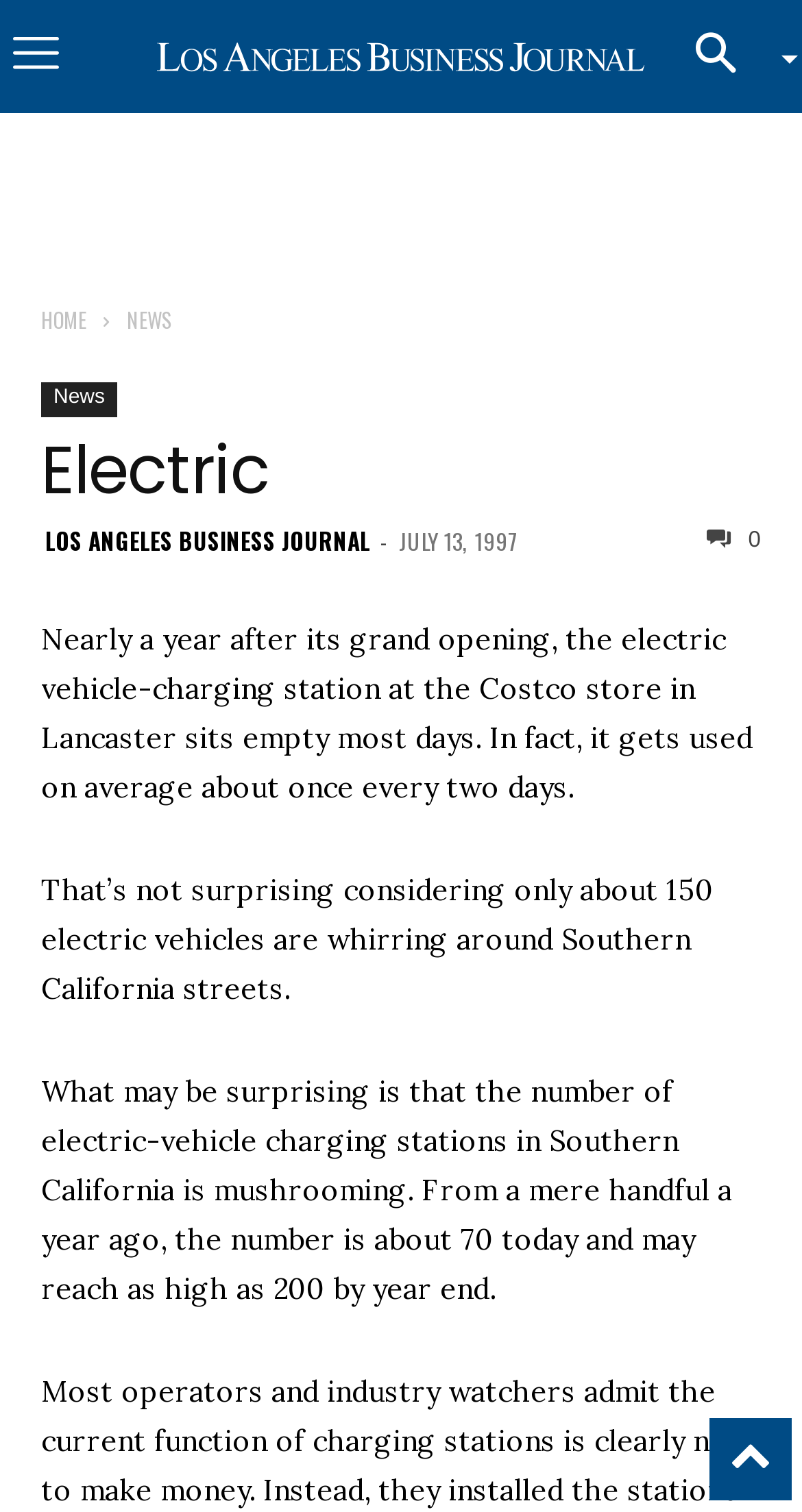How many electric vehicles are in Southern California?
Please describe in detail the information shown in the image to answer the question.

The answer can be found in the paragraph that starts with 'That’s not surprising considering...'. The sentence 'only about 150 electric vehicles are whirring around Southern California streets.' provides the information about the number of electric vehicles in Southern California.